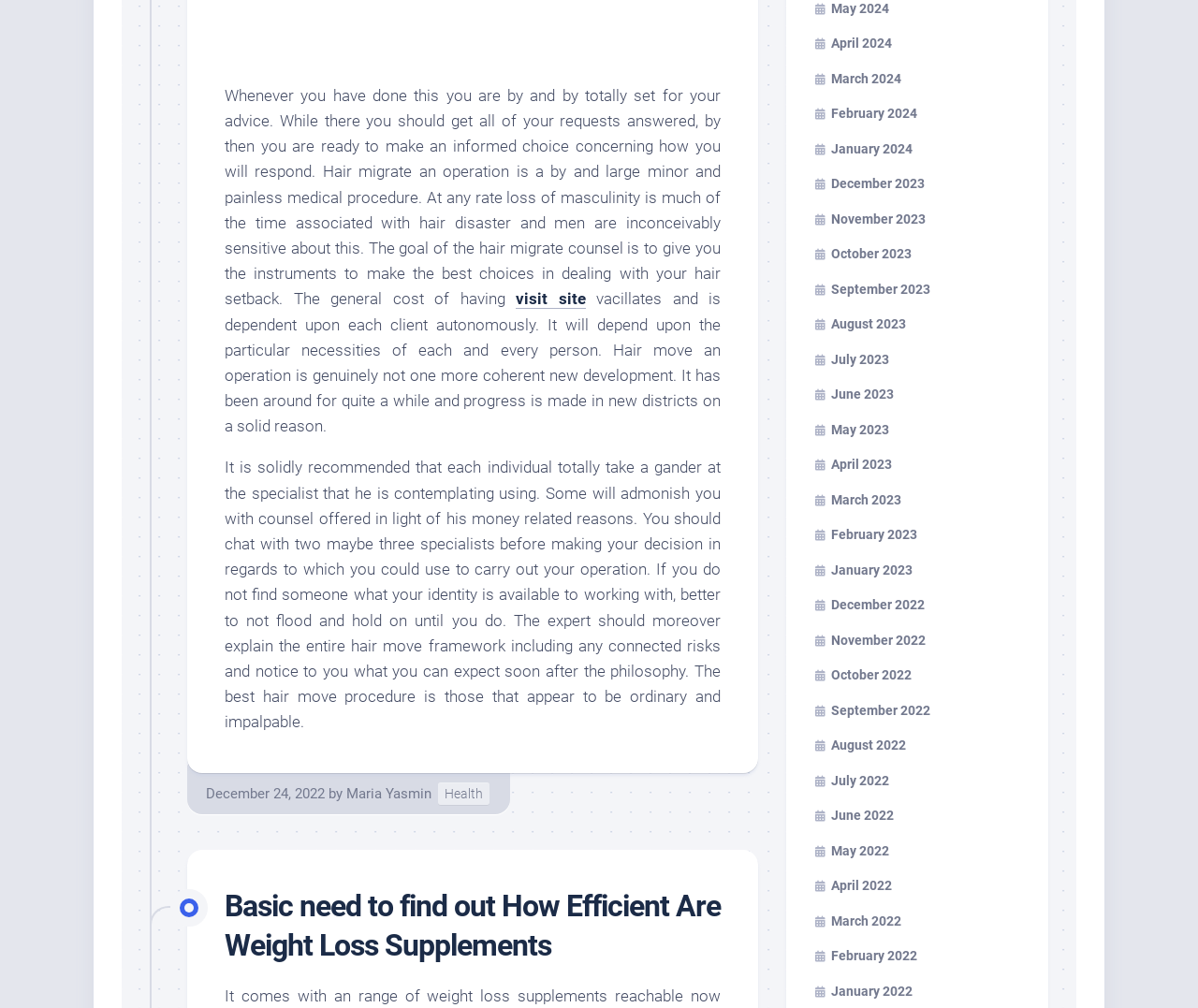Who wrote the article?
Please provide a detailed answer to the question.

The author's name, Maria Yasmin, is mentioned at the bottom of the webpage, along with the date of publication, December 24, 2022.